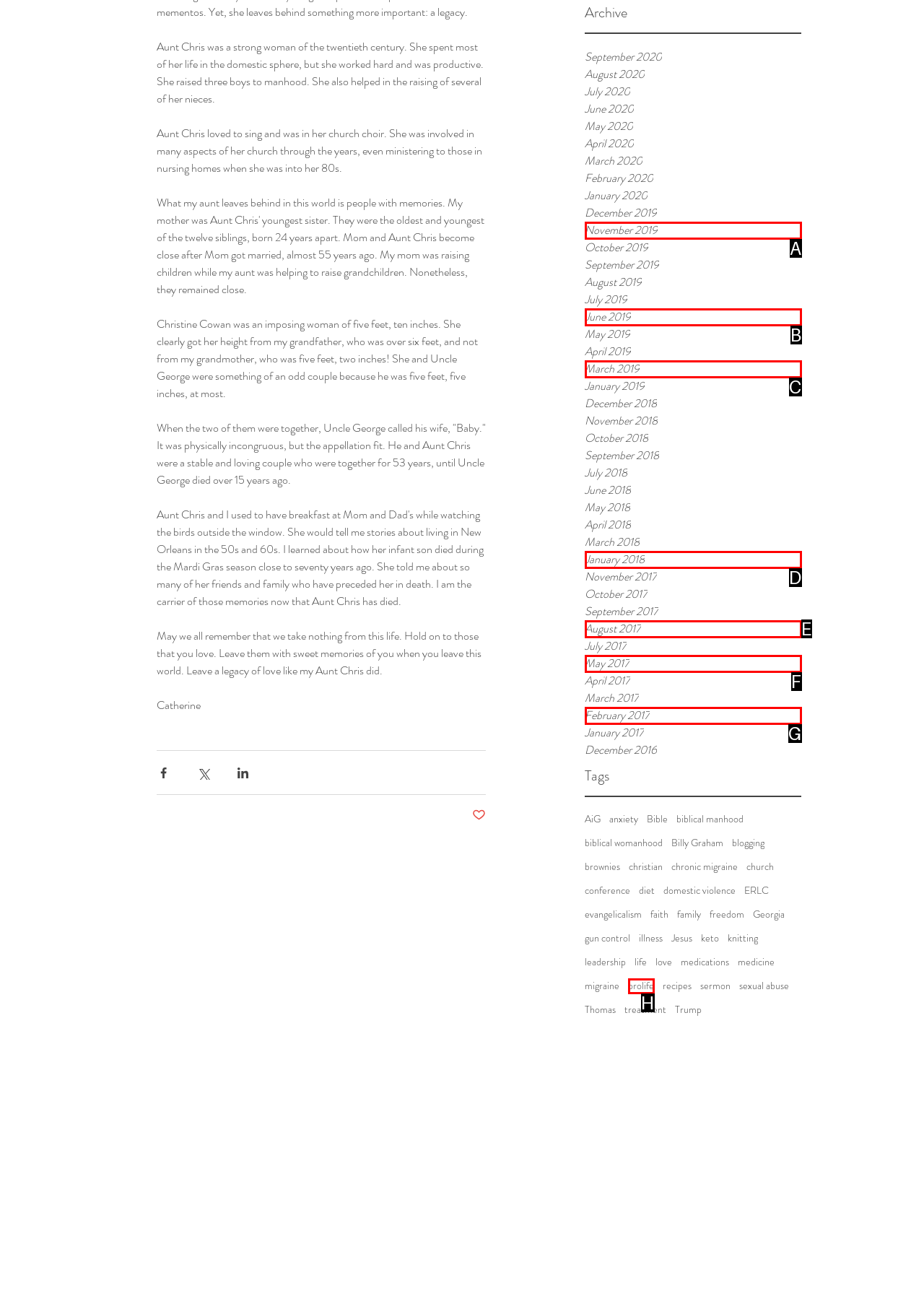From the options provided, determine which HTML element best fits the description: May 2017. Answer with the correct letter.

F